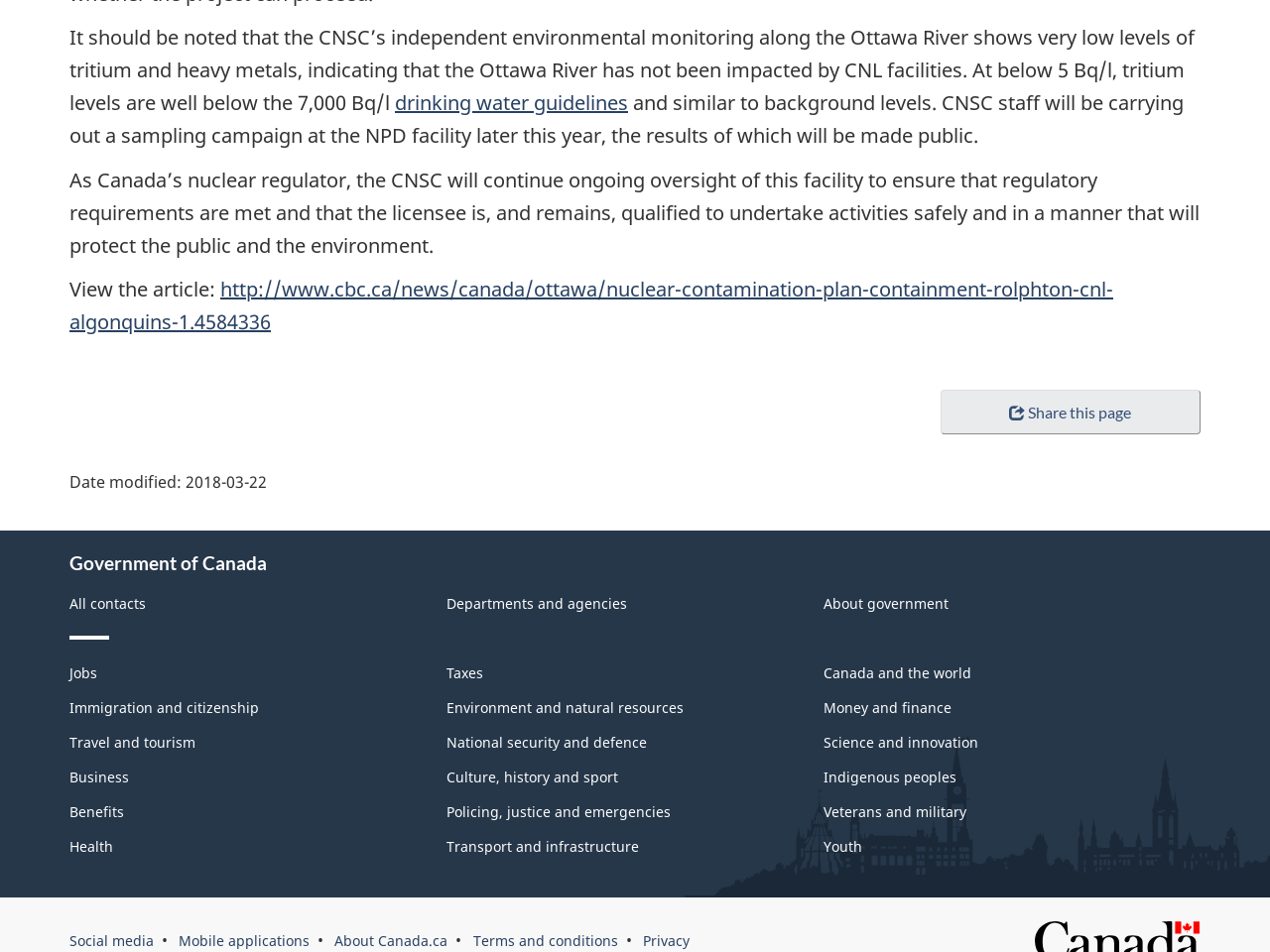Bounding box coordinates are to be given in the format (top-left x, top-left y, bottom-right x, bottom-right y). All values must be floating point numbers between 0 and 1. Provide the bounding box coordinate for the UI element described as: Terms and conditions

[0.372, 0.979, 0.486, 0.998]